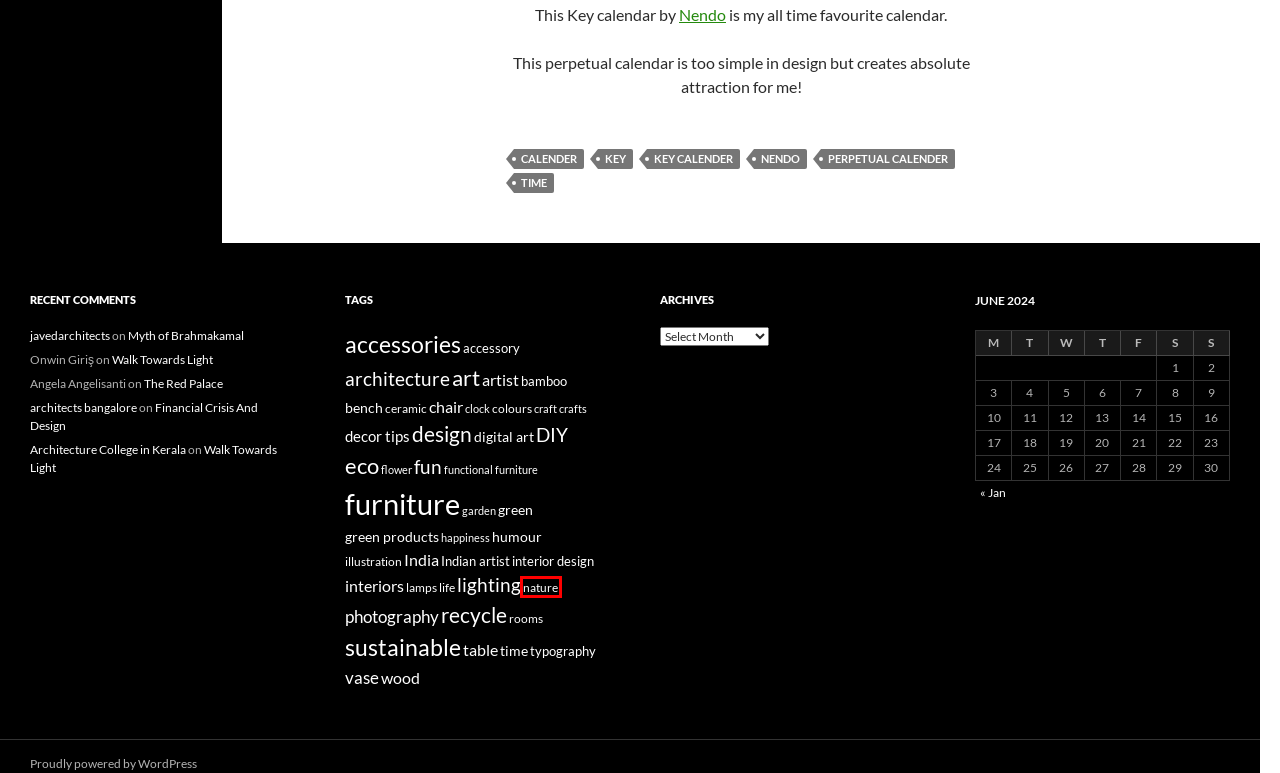Look at the screenshot of a webpage, where a red bounding box highlights an element. Select the best description that matches the new webpage after clicking the highlighted element. Here are the candidates:
A. Architects in kochi - Silpi Architects
B. humour - DesignFlute
C. calender - DesignFlute
D. Nendo - DesignFlute
E. photography - DesignFlute
F. nature - DesignFlute
G. colours - DesignFlute
H. SEED | Top Architecture Colleges in Kerala | B Arch

F